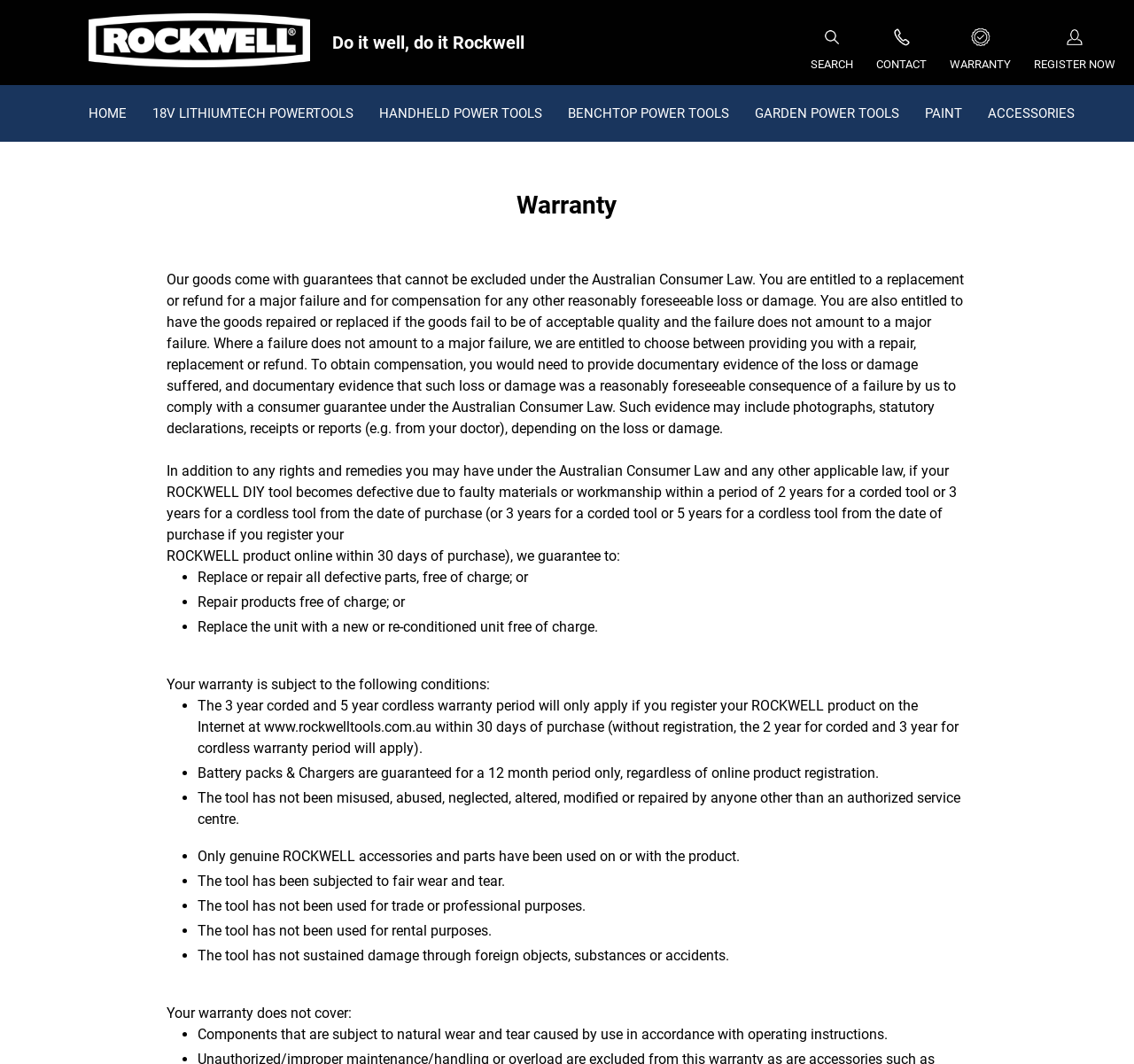Locate the bounding box coordinates of the region to be clicked to comply with the following instruction: "Click on the 'WARRANTY' link". The coordinates must be four float numbers between 0 and 1, in the form [left, top, right, bottom].

[0.829, 0.023, 0.9, 0.069]